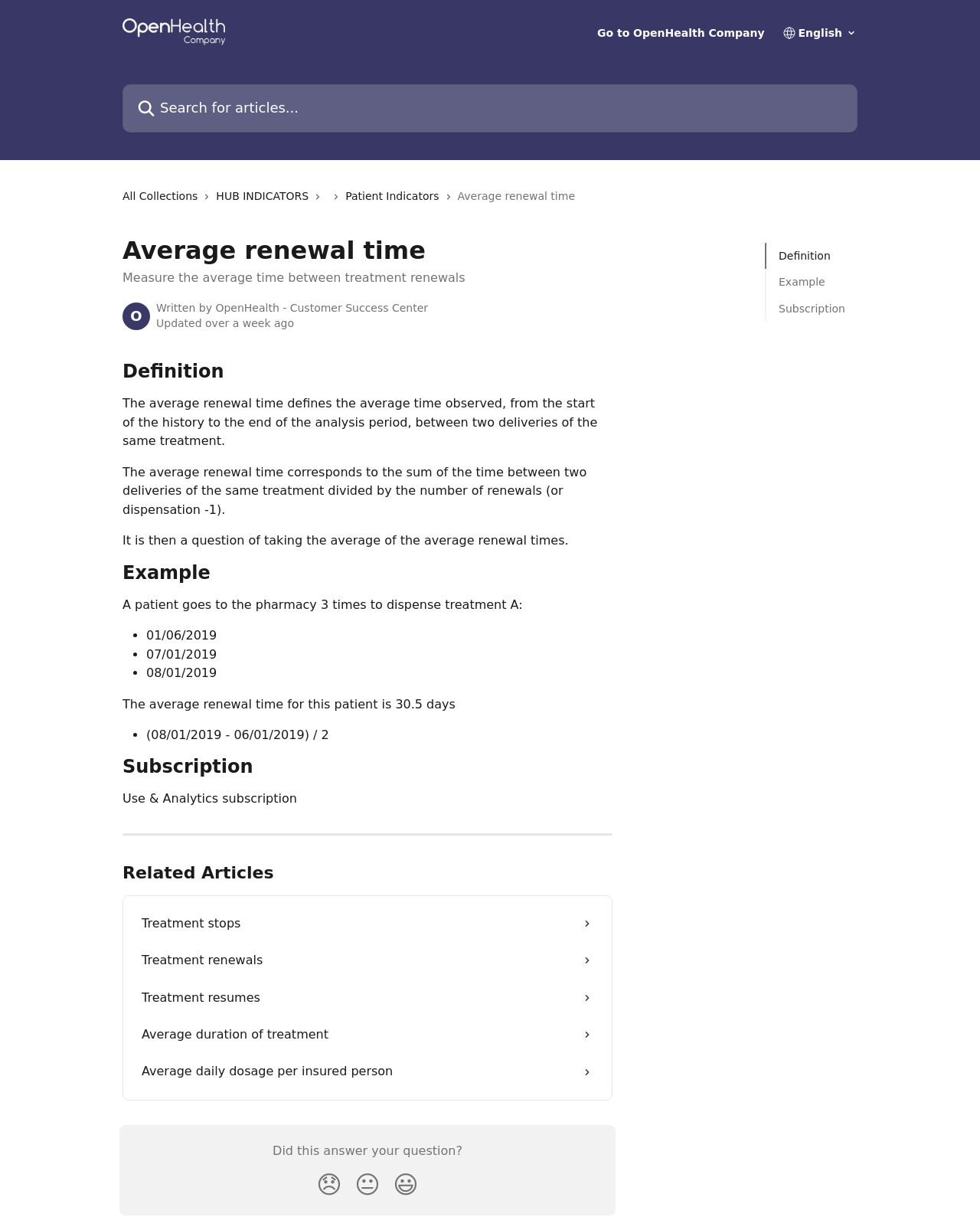Please provide the bounding box coordinates for the element that needs to be clicked to perform the following instruction: "View Definition". The coordinates should be given as four float numbers between 0 and 1, i.e., [left, top, right, bottom].

[0.795, 0.201, 0.862, 0.215]